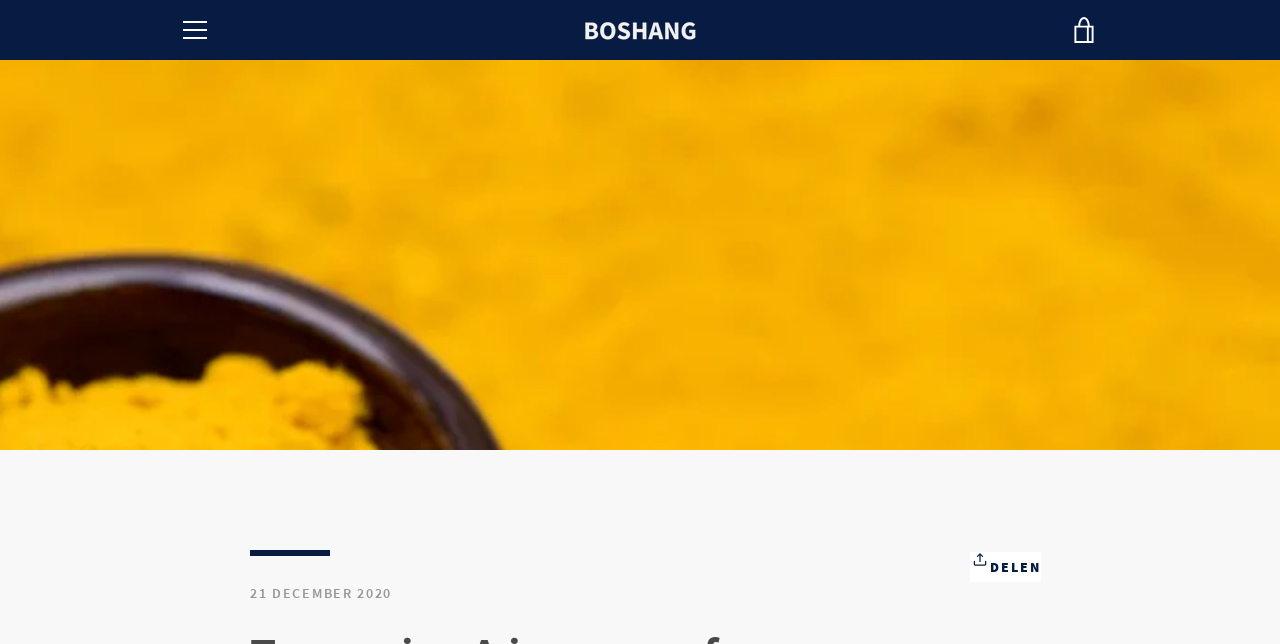Please determine the bounding box coordinates of the element to click in order to execute the following instruction: "share on social media". The coordinates should be four float numbers between 0 and 1, specified as [left, top, right, bottom].

[0.758, 0.857, 0.813, 0.904]